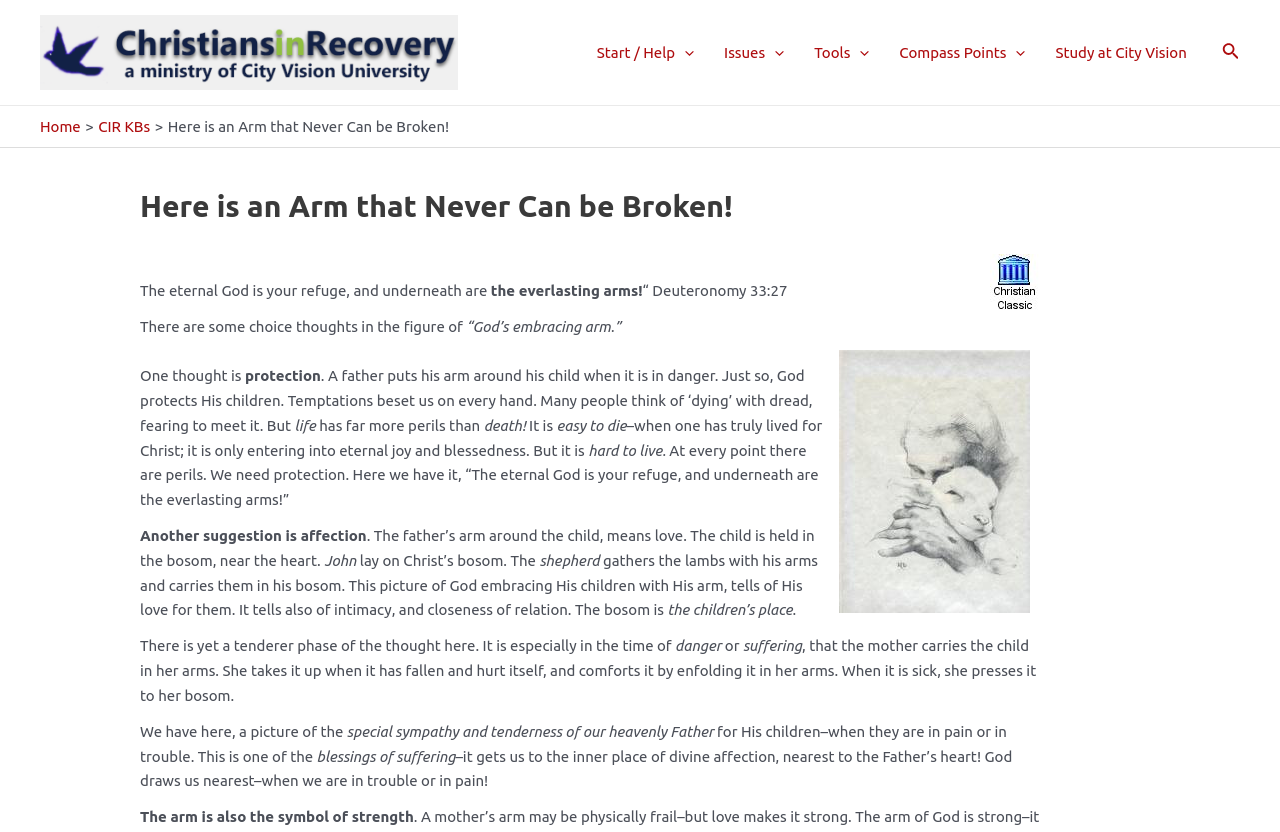How many images are there on the webpage?
Kindly answer the question with as much detail as you can.

I counted the number of images on the webpage, which are the logo image, the search icon image, and two other images embedded in the article.